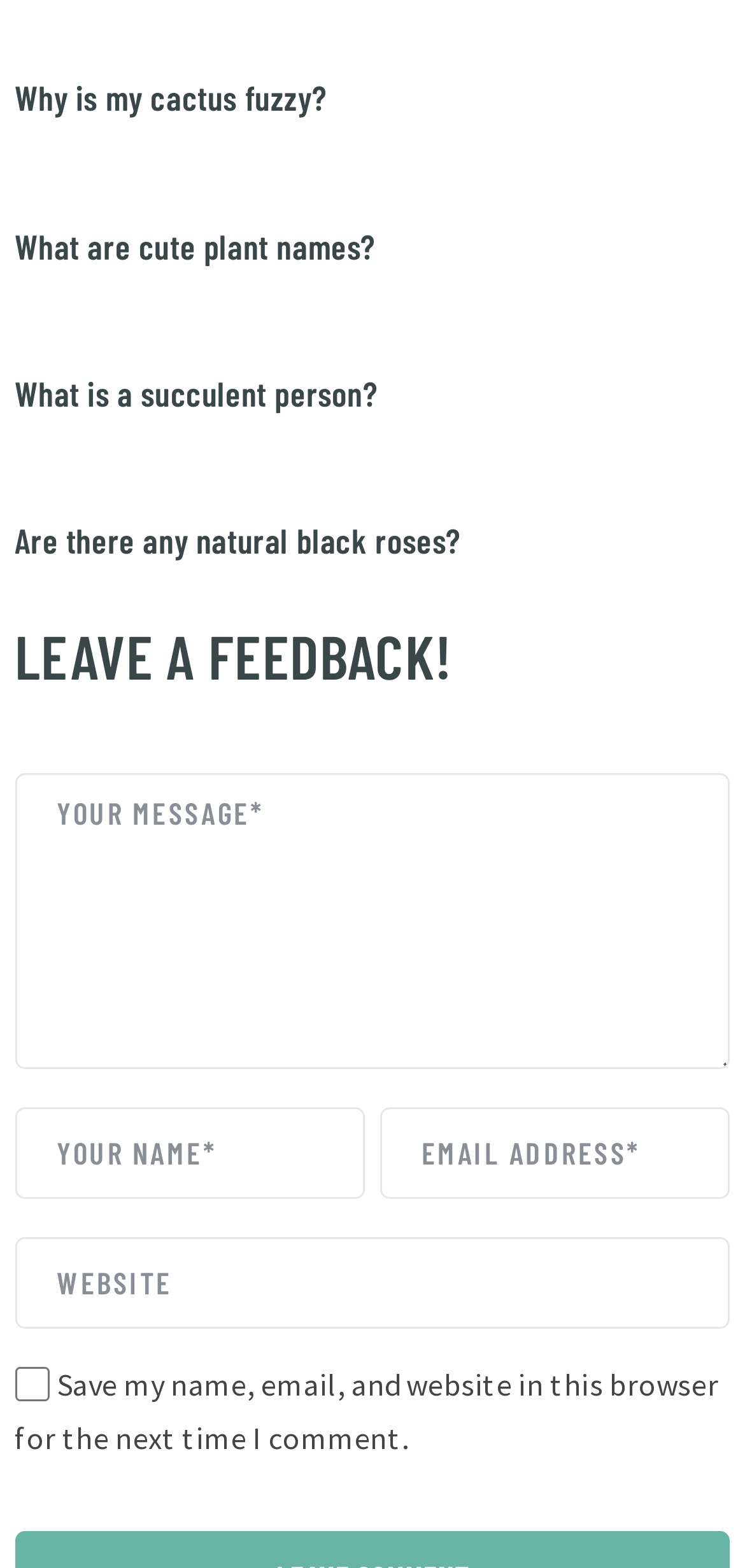Determine the bounding box for the UI element as described: "name="email" placeholder="Email Address*"". The coordinates should be represented as four float numbers between 0 and 1, formatted as [left, top, right, bottom].

[0.509, 0.706, 0.98, 0.764]